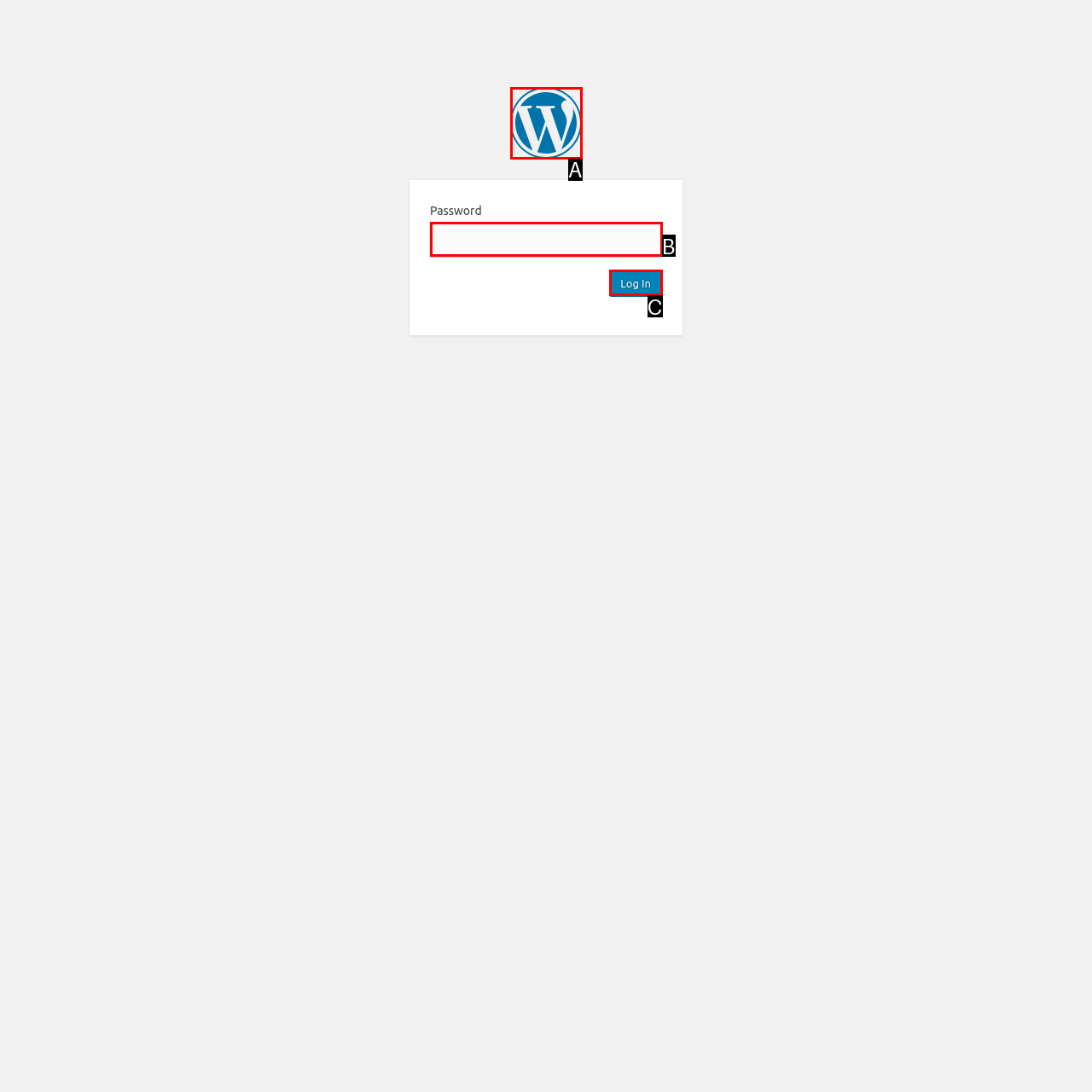Identify the HTML element that corresponds to the following description: parent_node: Password name="password_protected_pwd" Provide the letter of the best matching option.

B